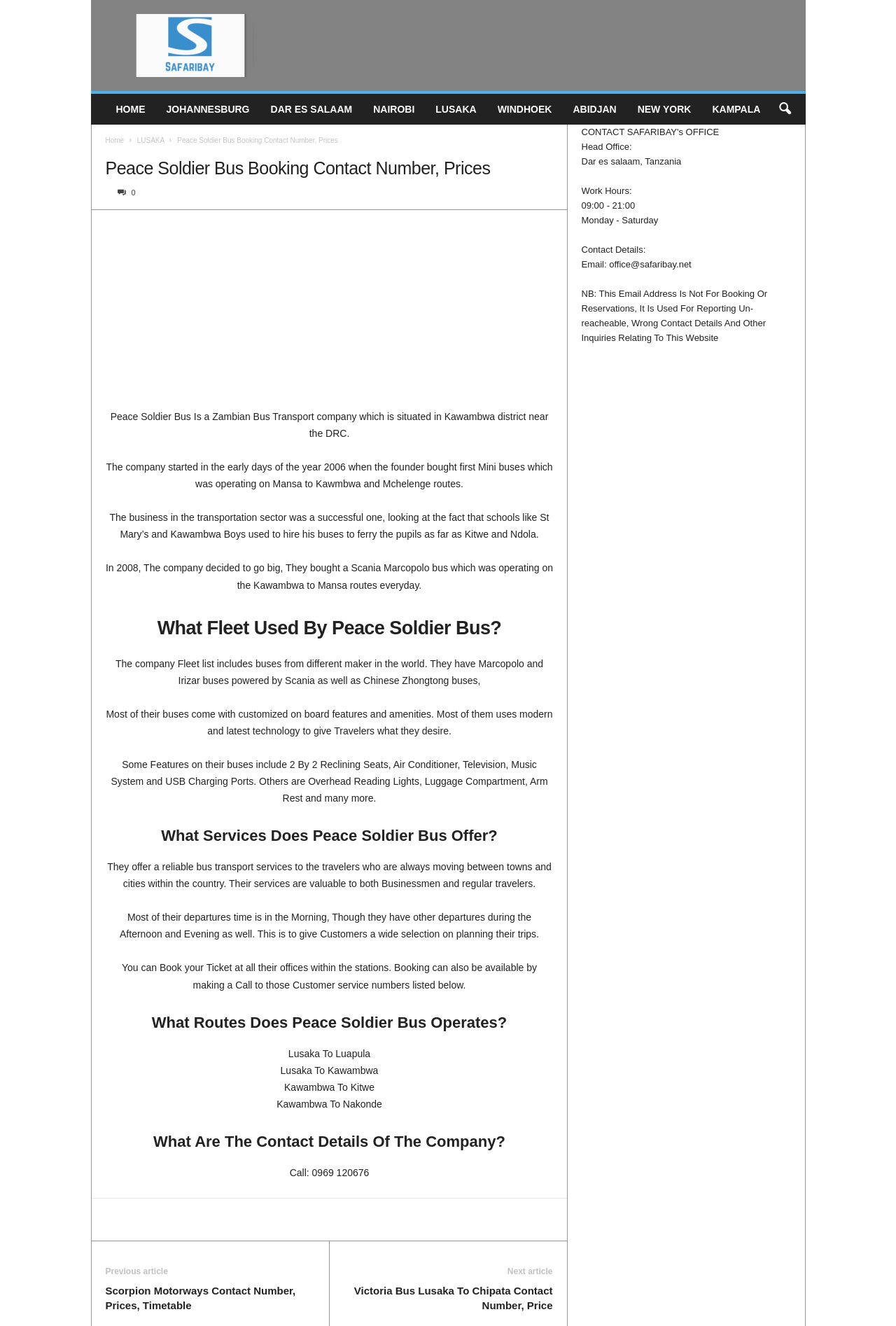Respond to the following question using a concise word or phrase: 
What is the name of the bus company?

Peace Soldier Bus